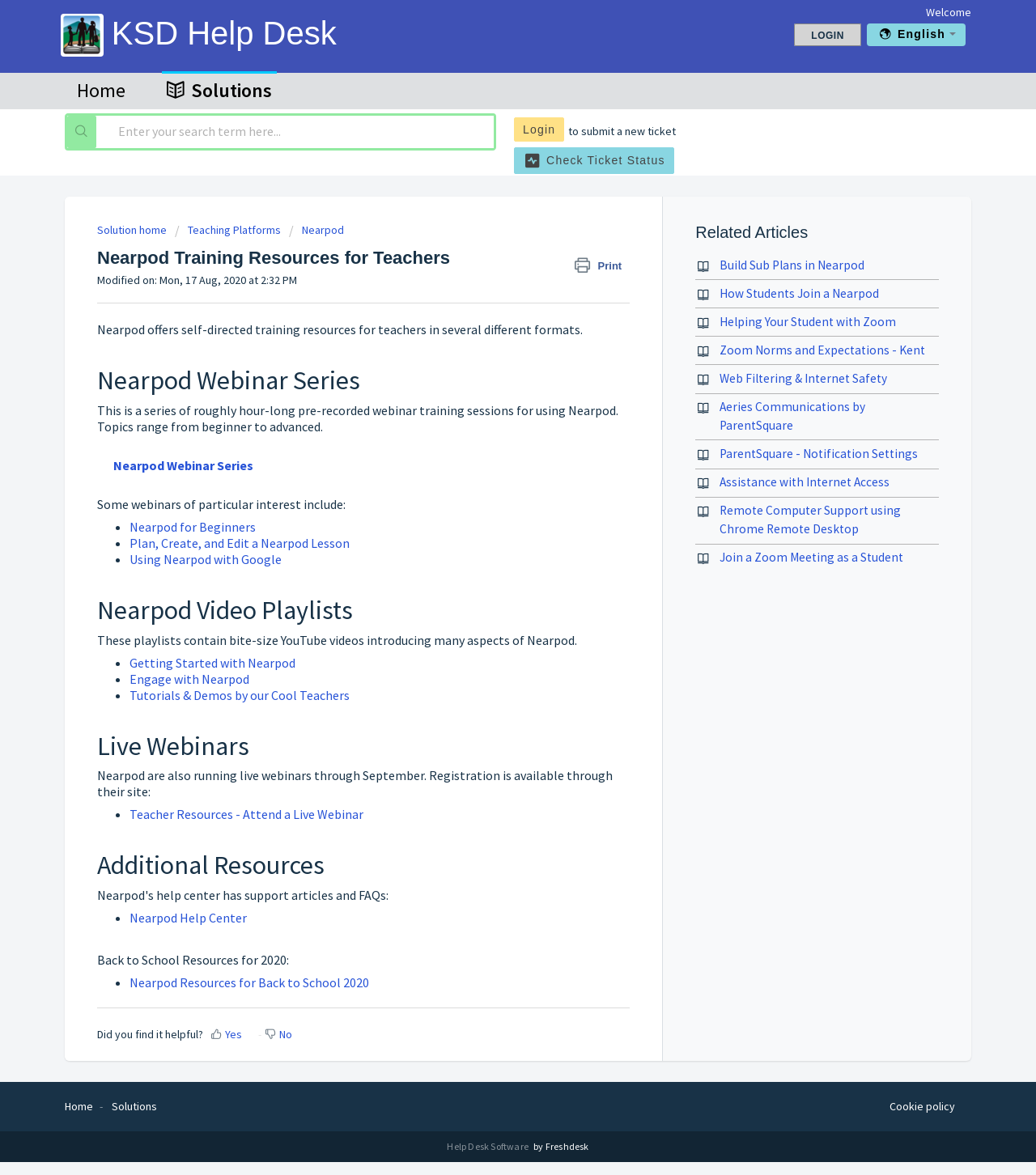Find the bounding box coordinates of the clickable element required to execute the following instruction: "Check ticket status". Provide the coordinates as four float numbers between 0 and 1, i.e., [left, top, right, bottom].

[0.496, 0.125, 0.65, 0.148]